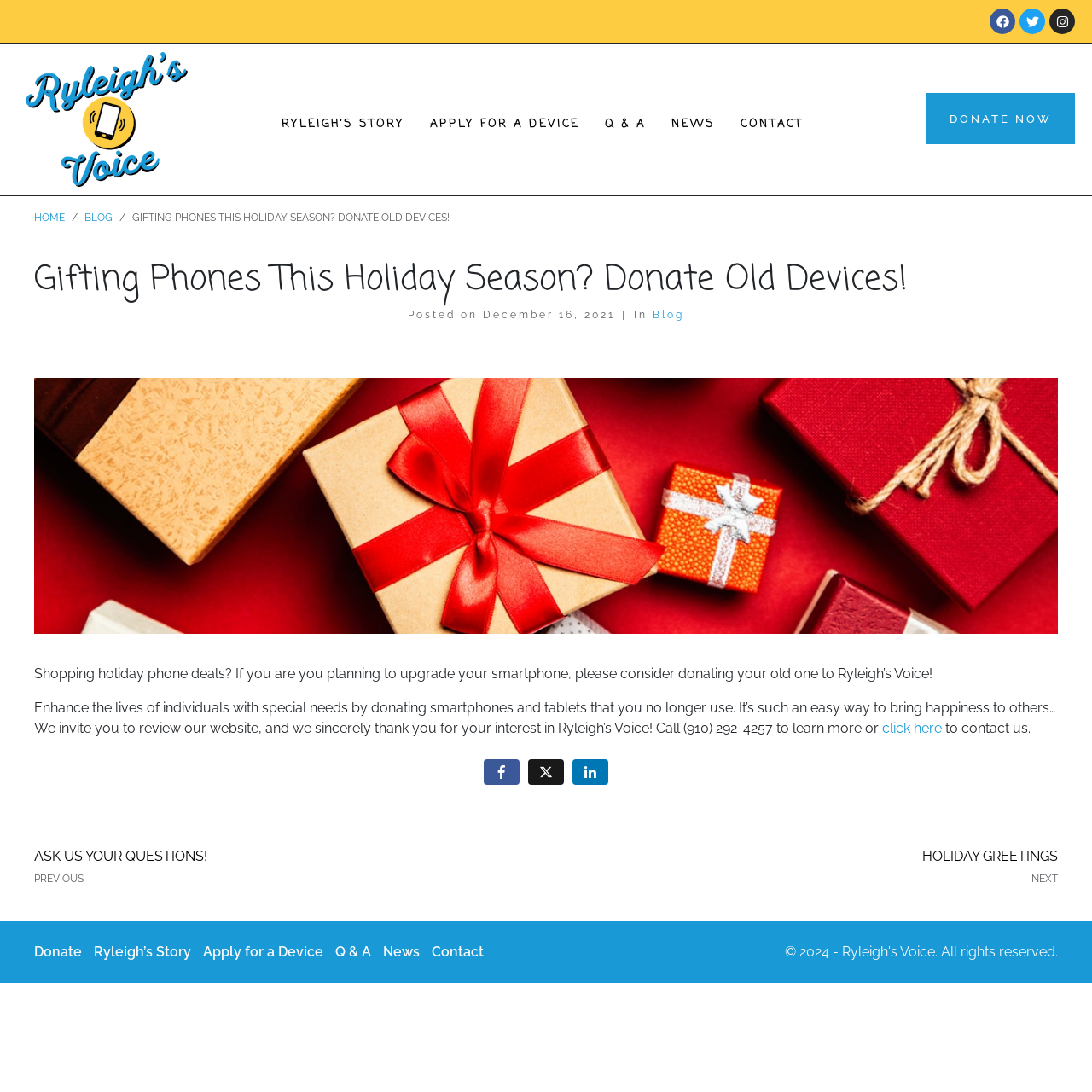What is the purpose of donating old devices?
Refer to the screenshot and respond with a concise word or phrase.

To enhance lives of individuals with special needs